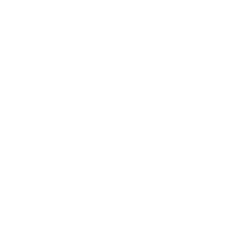With reference to the image, please provide a detailed answer to the following question: What is the discount percentage?

The caption states that the promotional offers include a discount of 90%, indicating a strong incentive for potential customers.